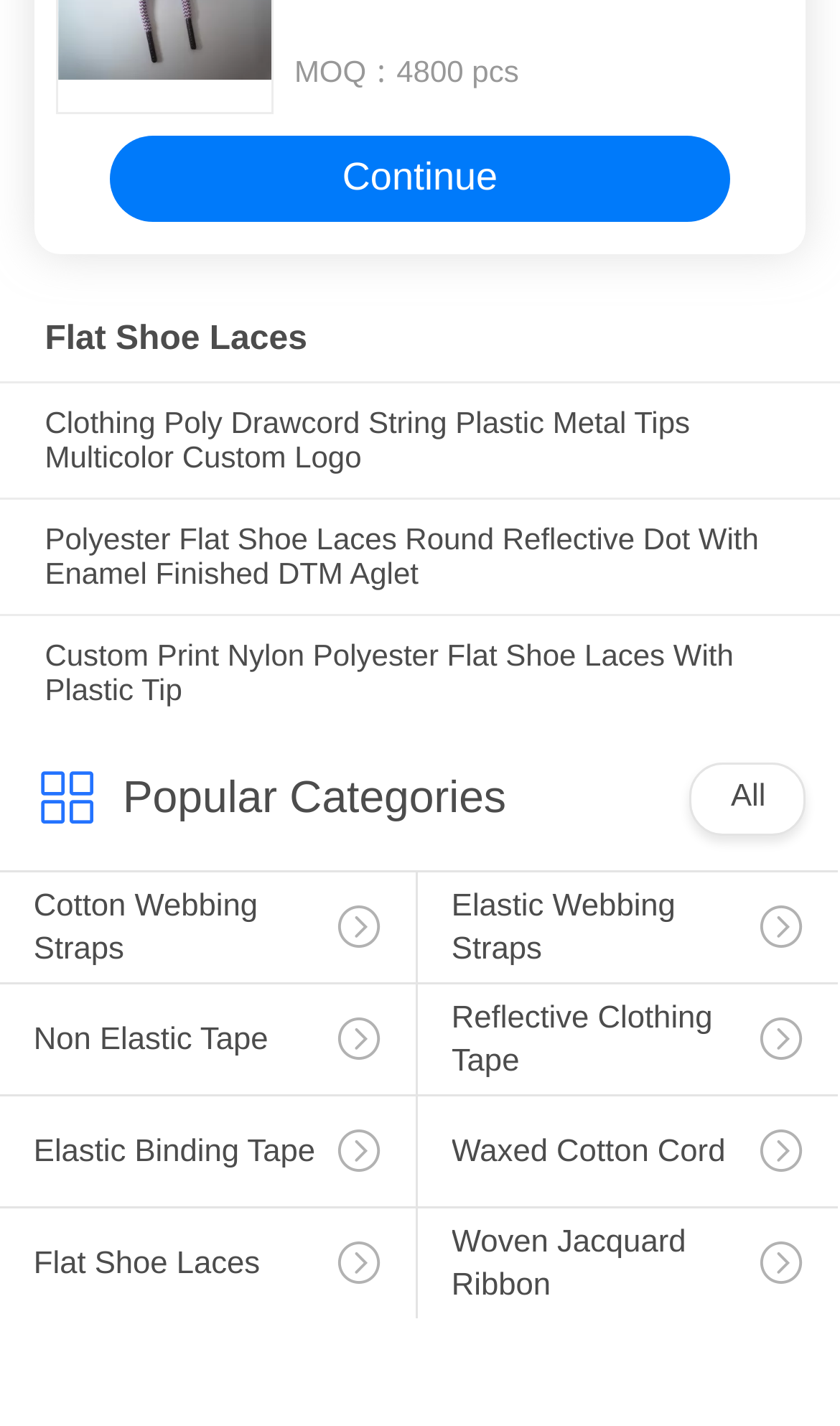How many products are listed under 'Popular Categories'?
Answer the question with a single word or phrase by looking at the picture.

7